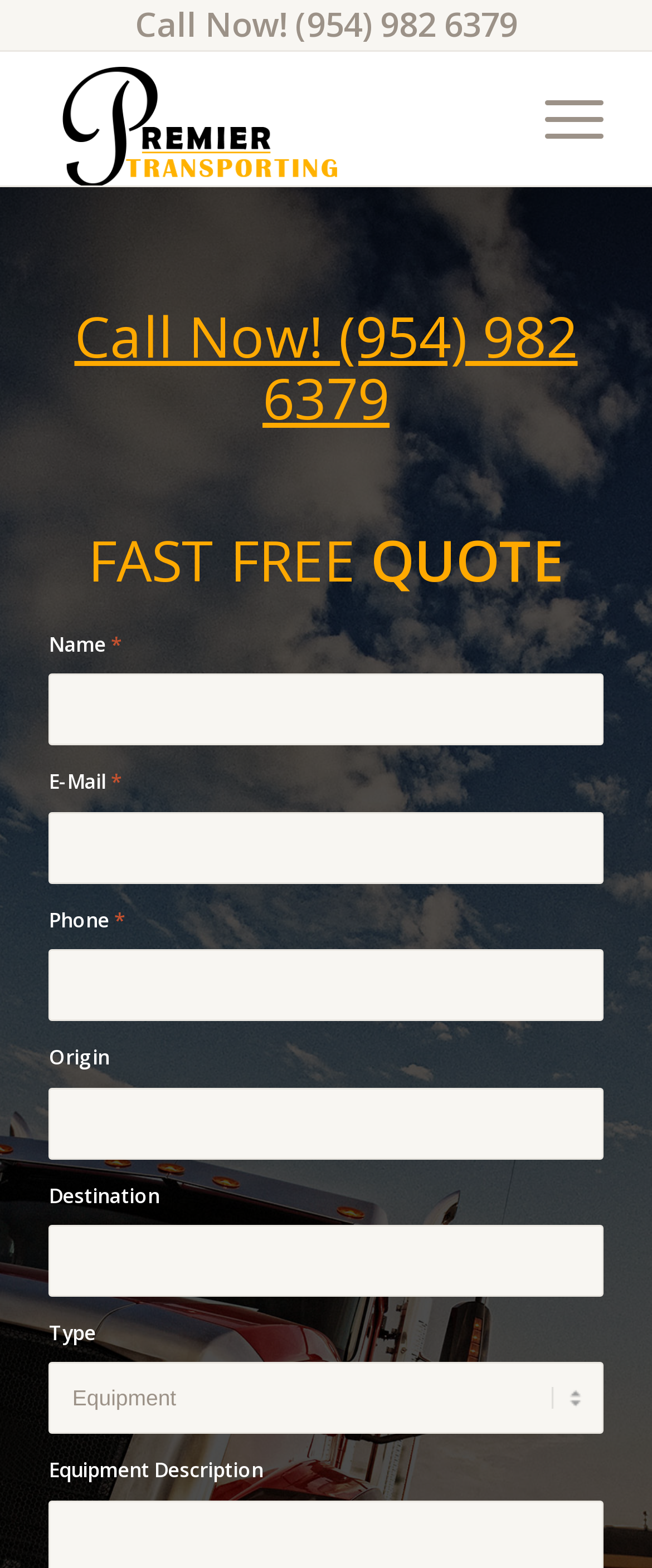Provide a thorough summary of the webpage.

This webpage is about RV and travel trailer transport costs, providing a complete cost guide. At the top, there is a prominent call-to-action "Call Now! (954) 982 6379" with a phone number, accompanied by a logo of "Premier Transporting" on the left and a "Menu" link on the right. 

Below the top section, there is a heading "Call Now! (954) 982 6379" with a link to call, followed by a prominent heading "FAST FREE QUOTE". Underneath, there is a form with several input fields, including "Name", "E-Mail", "Phone", "Origin", "Destination", "Type", and "Equipment Description". Each input field has a label and some of them are marked as required. The "Type" field is a dropdown combobox.